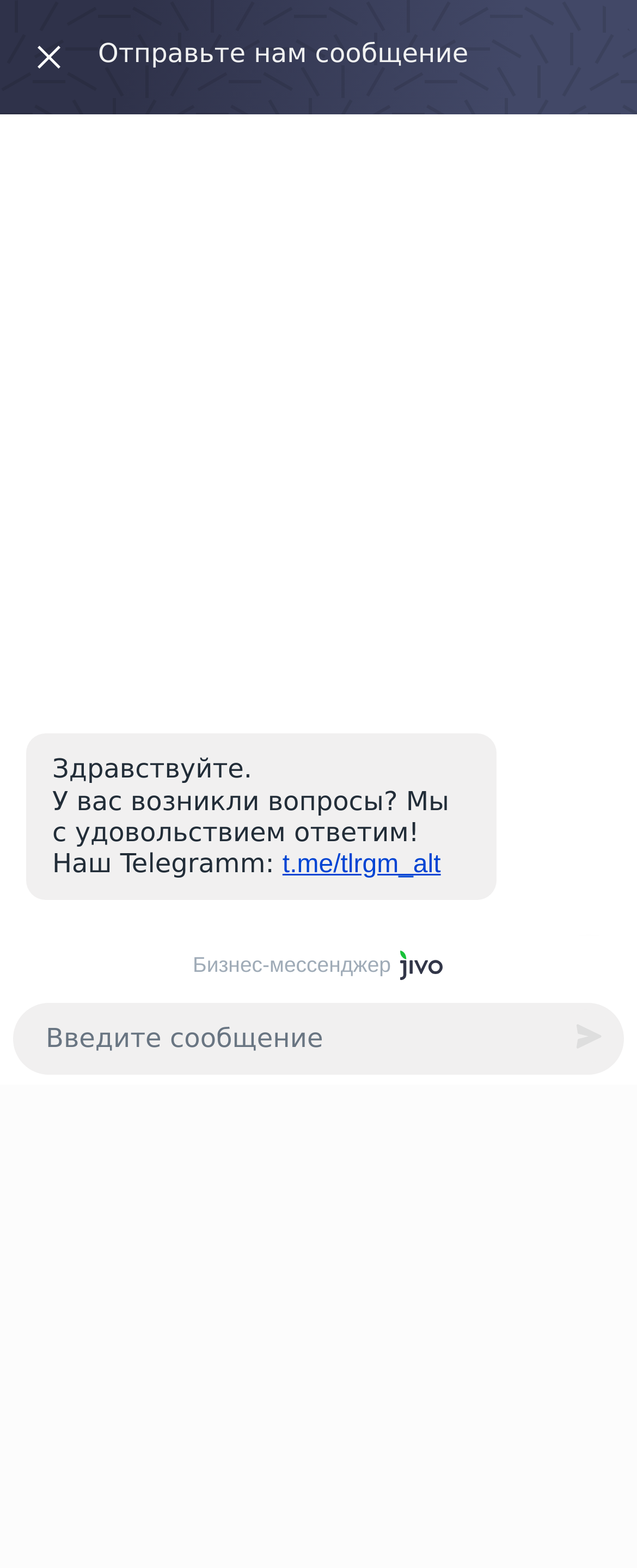How many views does the article have? Examine the screenshot and reply using just one word or a brief phrase.

3905